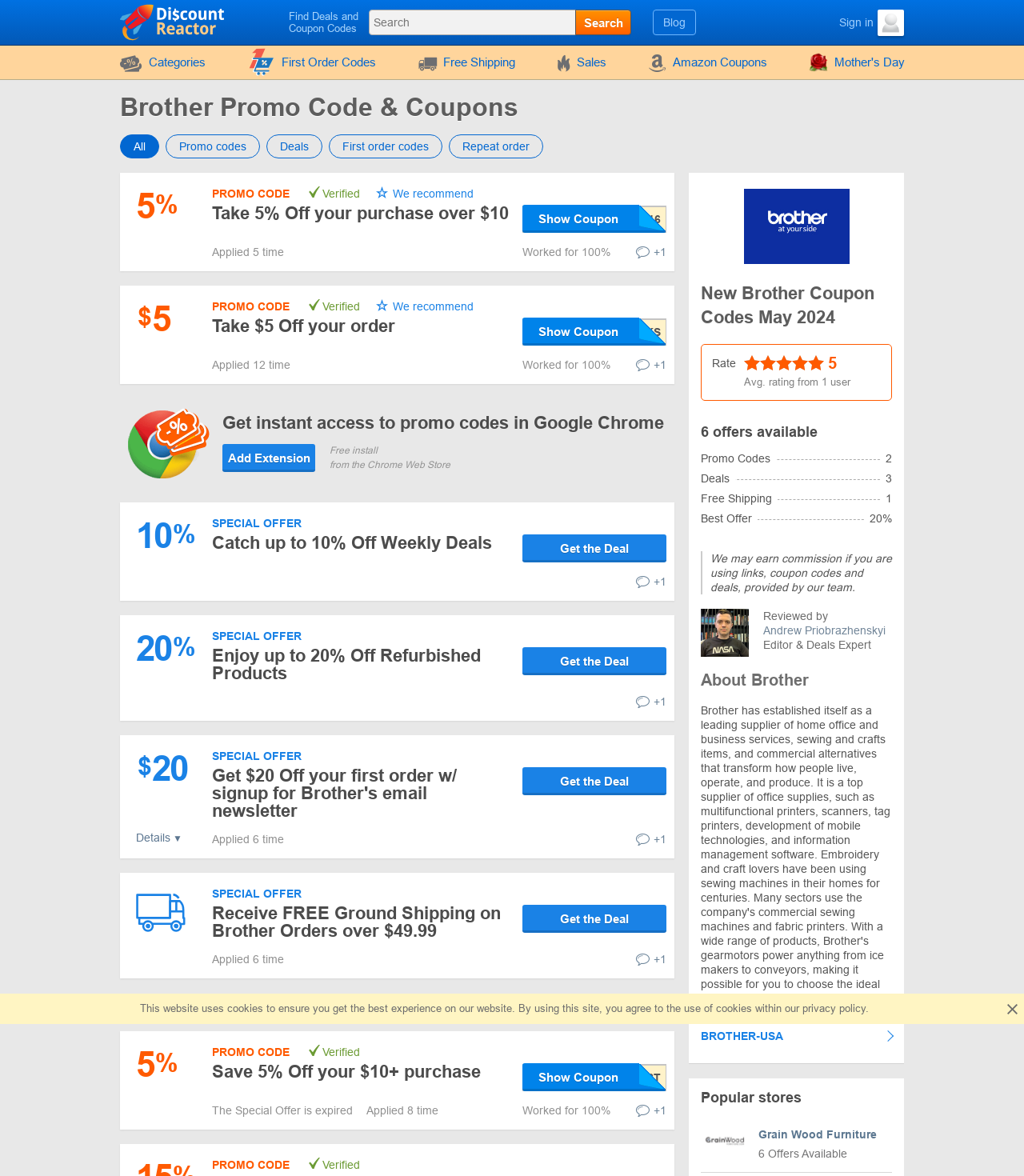Determine the bounding box coordinates of the clickable region to follow the instruction: "Search for Brother promo codes".

[0.36, 0.008, 0.563, 0.03]